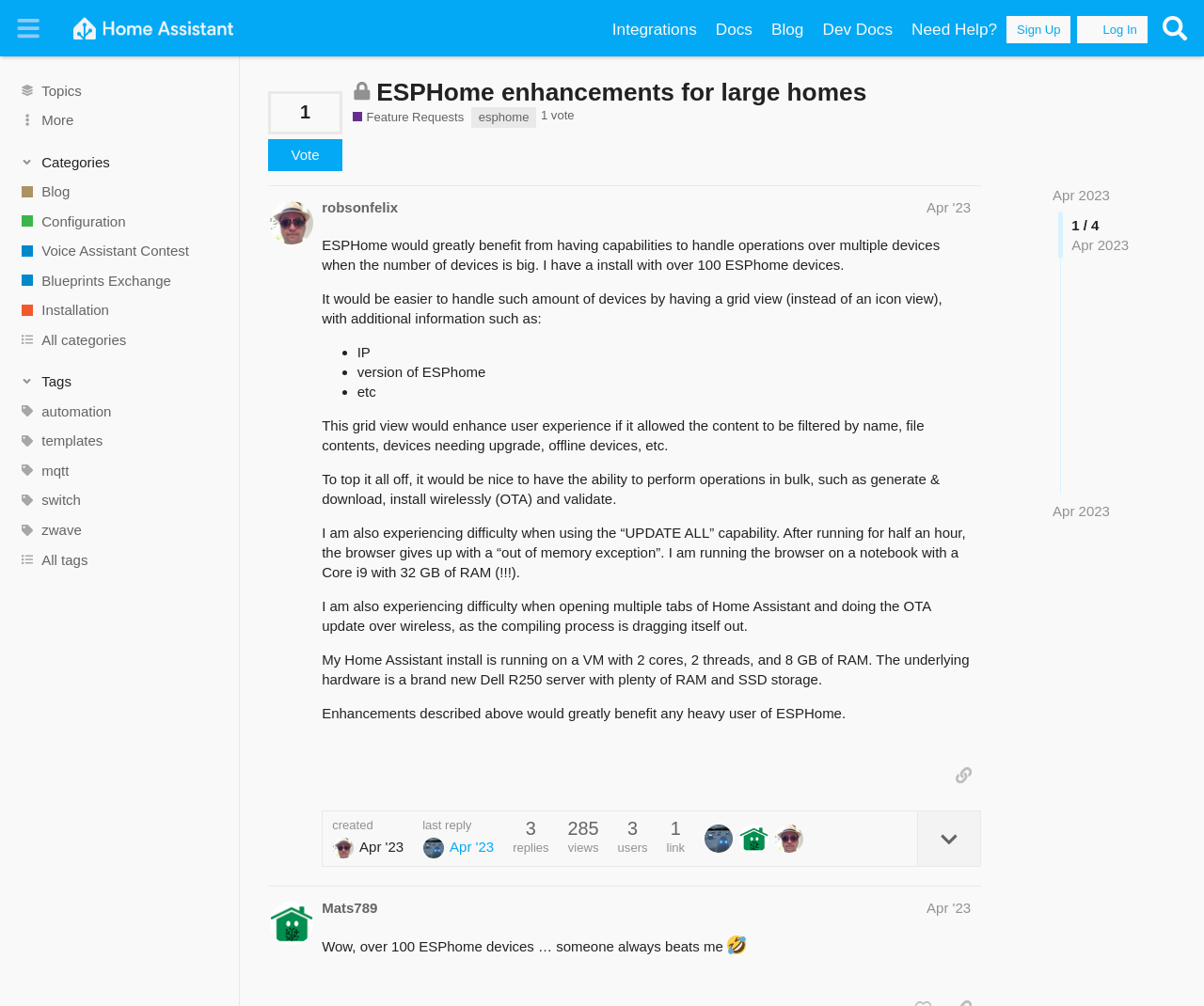Please identify the bounding box coordinates of the element that needs to be clicked to perform the following instruction: "View the 'ESPHome enhancements for large homes' topic".

[0.313, 0.077, 0.72, 0.105]